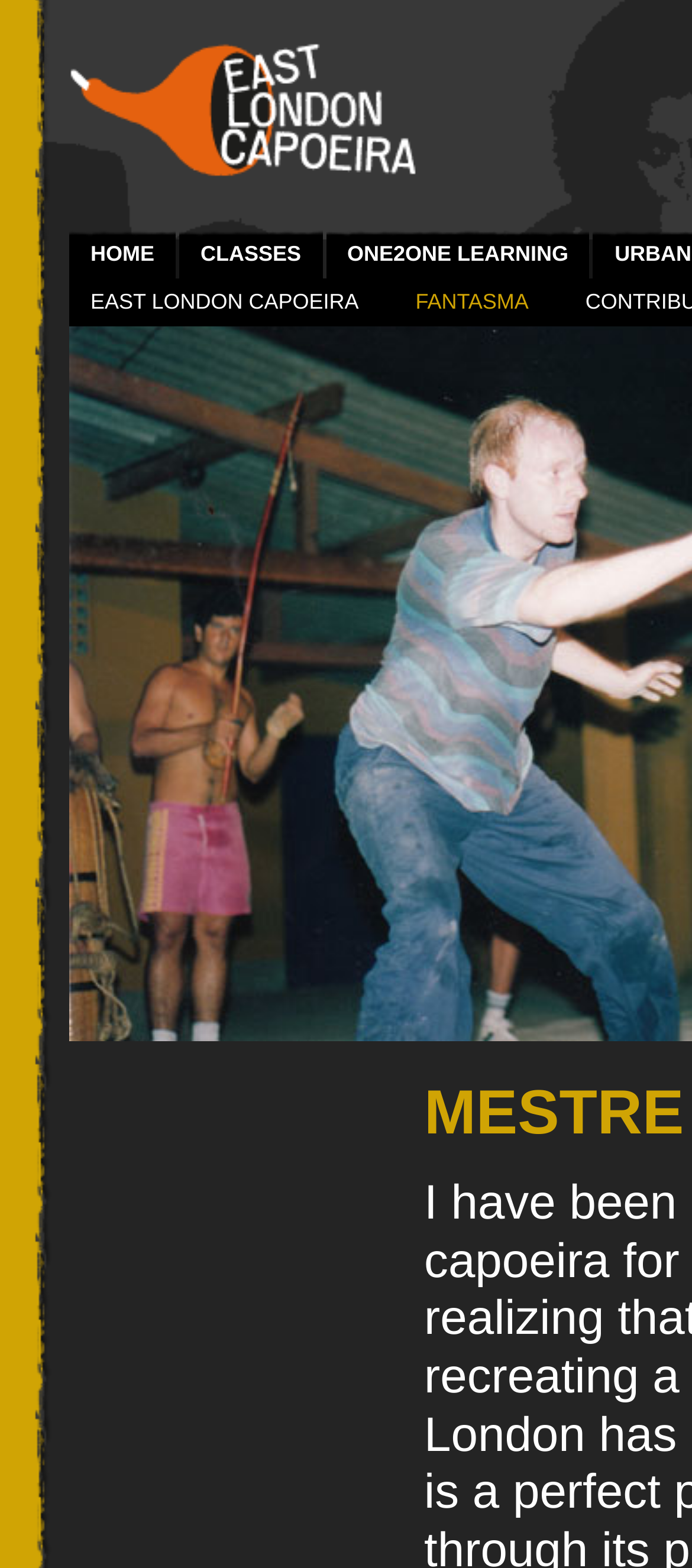Summarize the contents and layout of the webpage in detail.

The webpage is about Mestre Fantasma London Capoeira, with a prominent heading "East London Capoeira" located near the top-left corner of the page. Below the heading, there is an image with the same name, "East London Capoeira". 

On the top section of the page, there are four links arranged horizontally: "HOME" on the left, followed by "CLASSES", then "ONE2ONE LEARNING", and finally "EAST LONDON CAPOEIRA" and "FANTASMA" side by side on the right. 

The webpage seems to be a personal page, as the meta description mentions the author's personal experience with Capoeira, including when they first became interested in it and their first trip to Brazil.